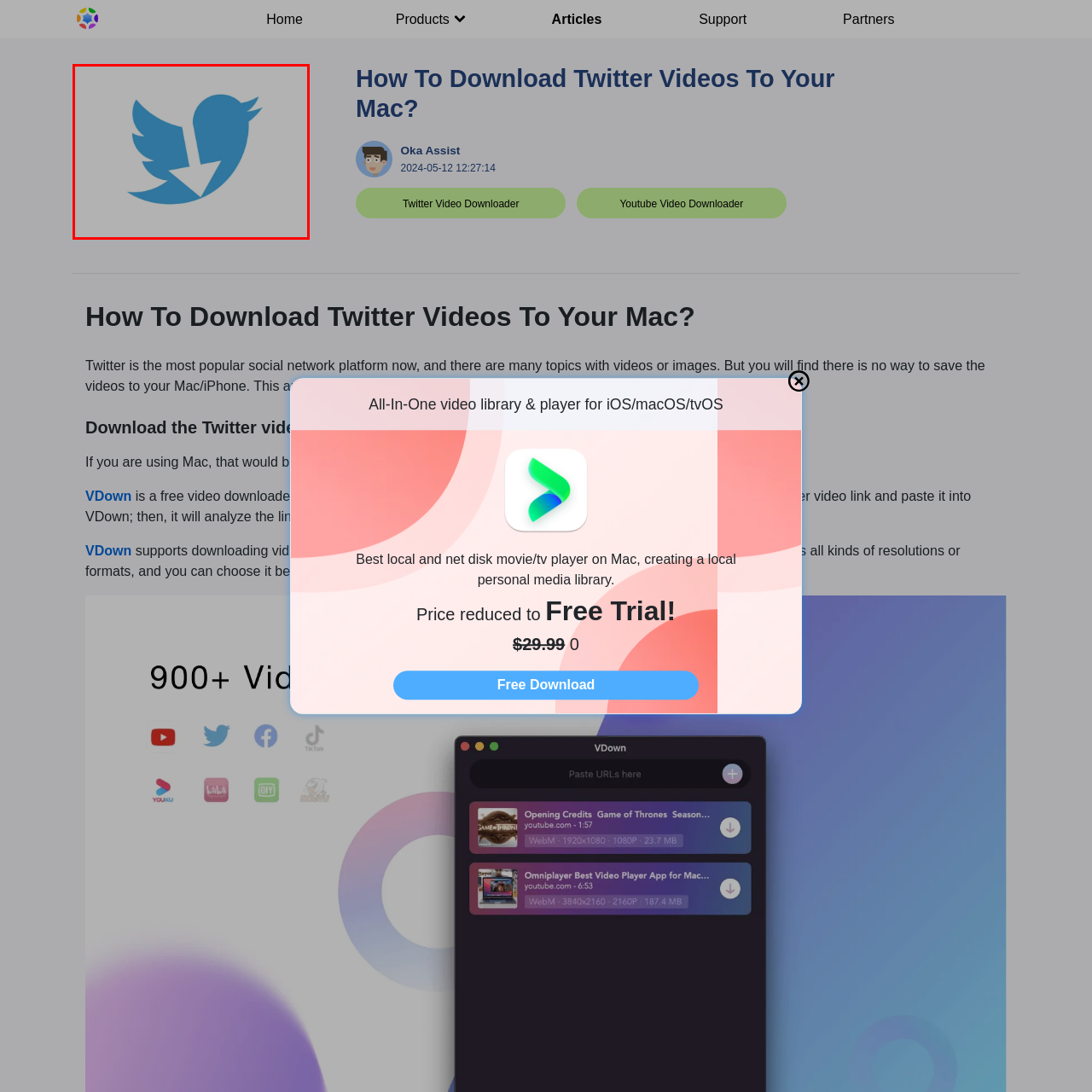What does the downward-pointing arrow symbolize?
Look closely at the image contained within the red bounding box and answer the question in detail, using the visual information present.

The downward-pointing arrow is integrated with the Twitter bird icon, and it symbolizes the action of downloading. This design element effectively represents the theme of the website, which focuses on guiding users on how to download videos from Twitter to their Mac.